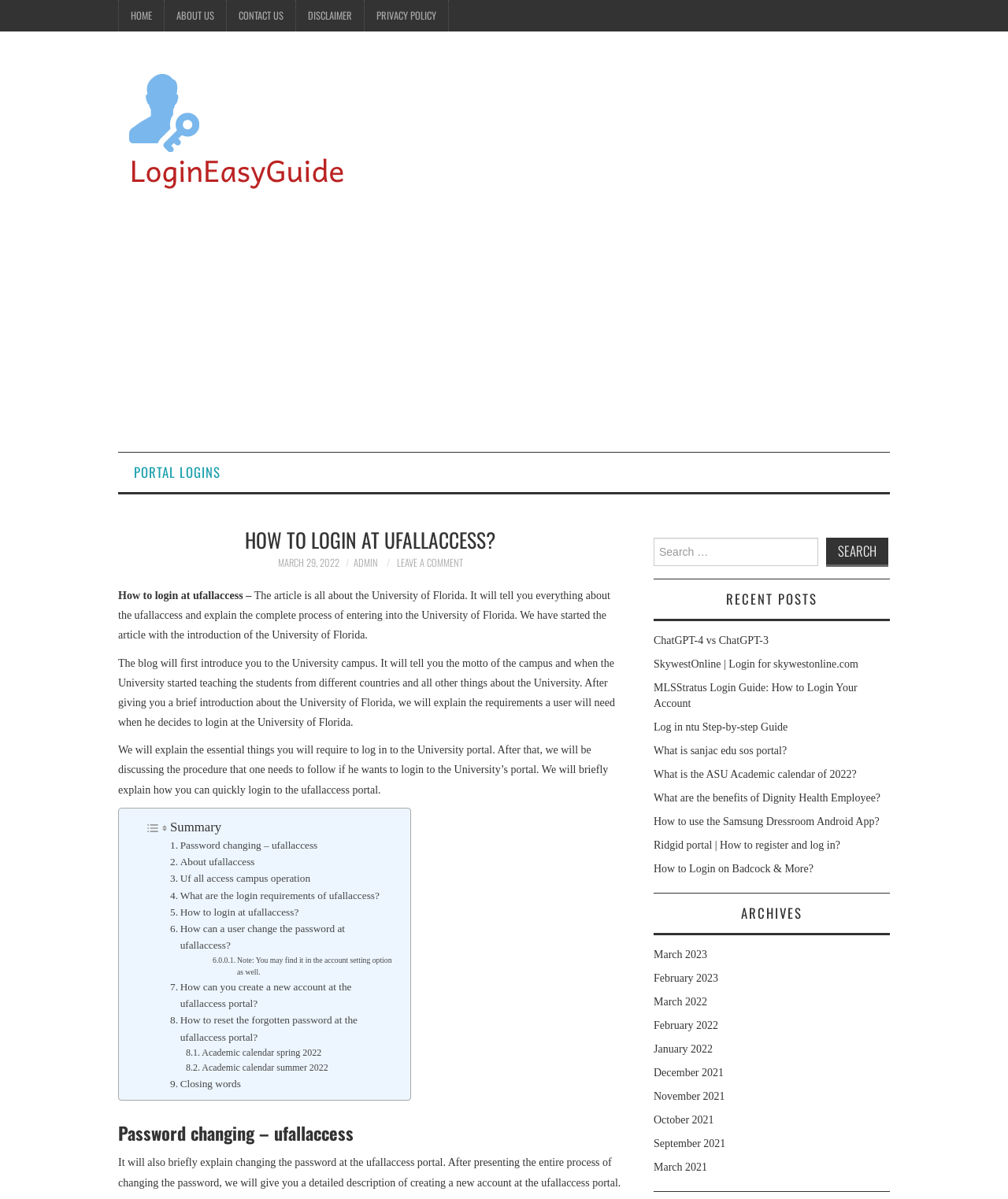How many recent posts are listed?
Provide a short answer using one word or a brief phrase based on the image.

9